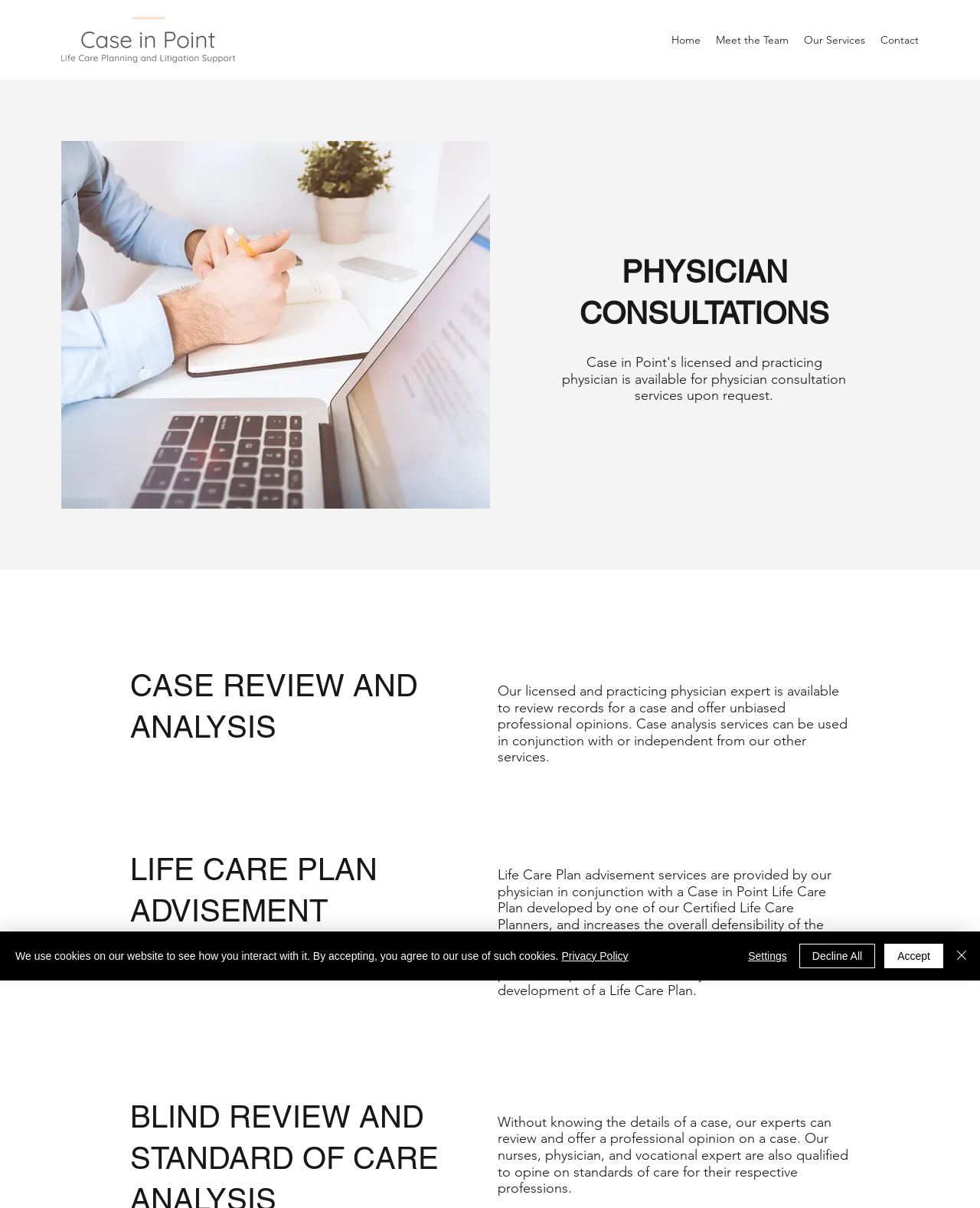Find the bounding box coordinates of the element to click in order to complete the given instruction: "Click the Close button."

[0.972, 0.781, 0.991, 0.802]